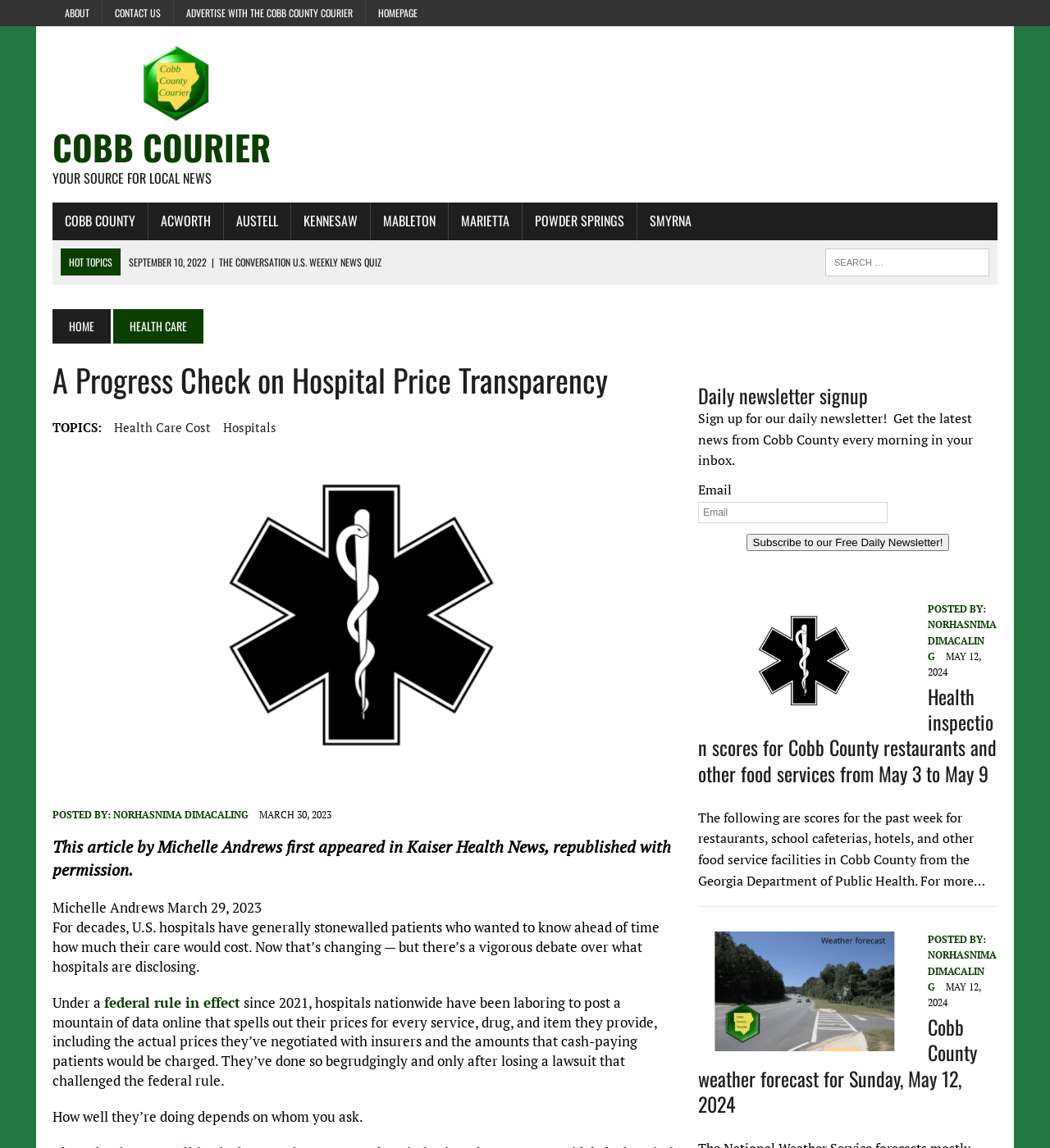Determine the bounding box coordinates of the UI element that matches the following description: "Marietta". The coordinates should be four float numbers between 0 and 1 in the format [left, top, right, bottom].

[0.427, 0.177, 0.497, 0.209]